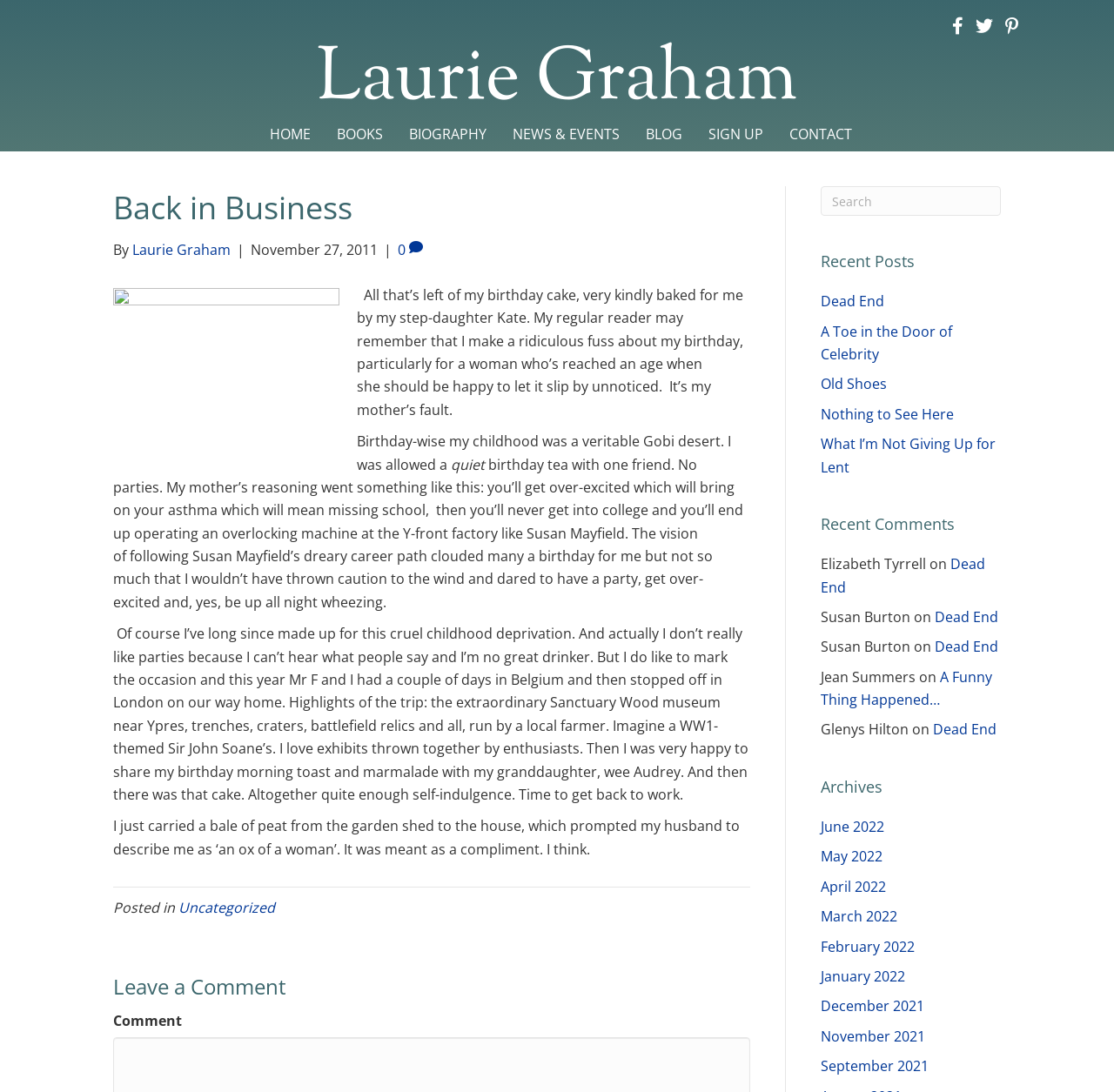Select the bounding box coordinates of the element I need to click to carry out the following instruction: "Leave a comment".

[0.102, 0.89, 0.673, 0.916]